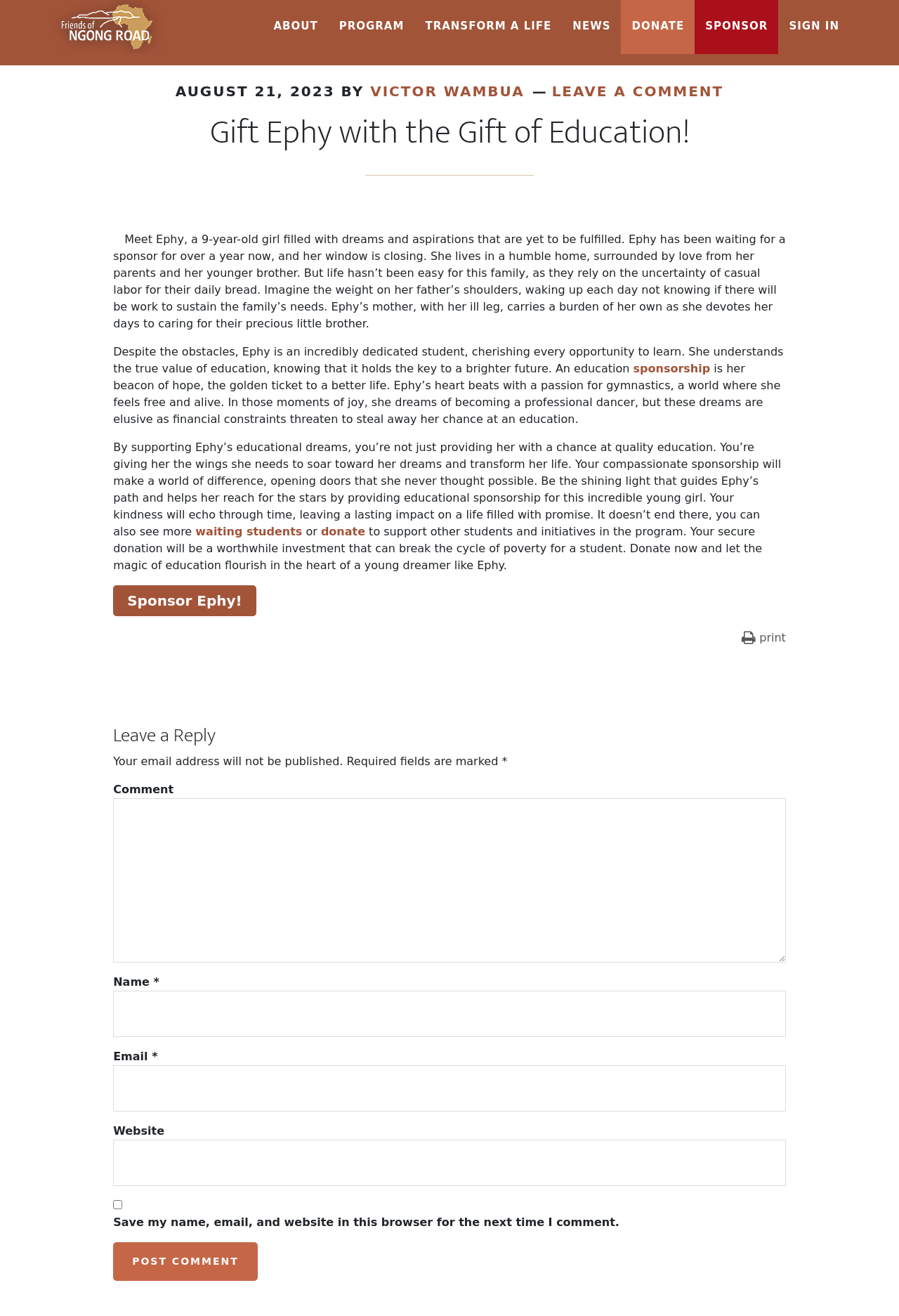Please find the bounding box coordinates of the element's region to be clicked to carry out this instruction: "Leave a comment".

[0.126, 0.606, 0.874, 0.731]